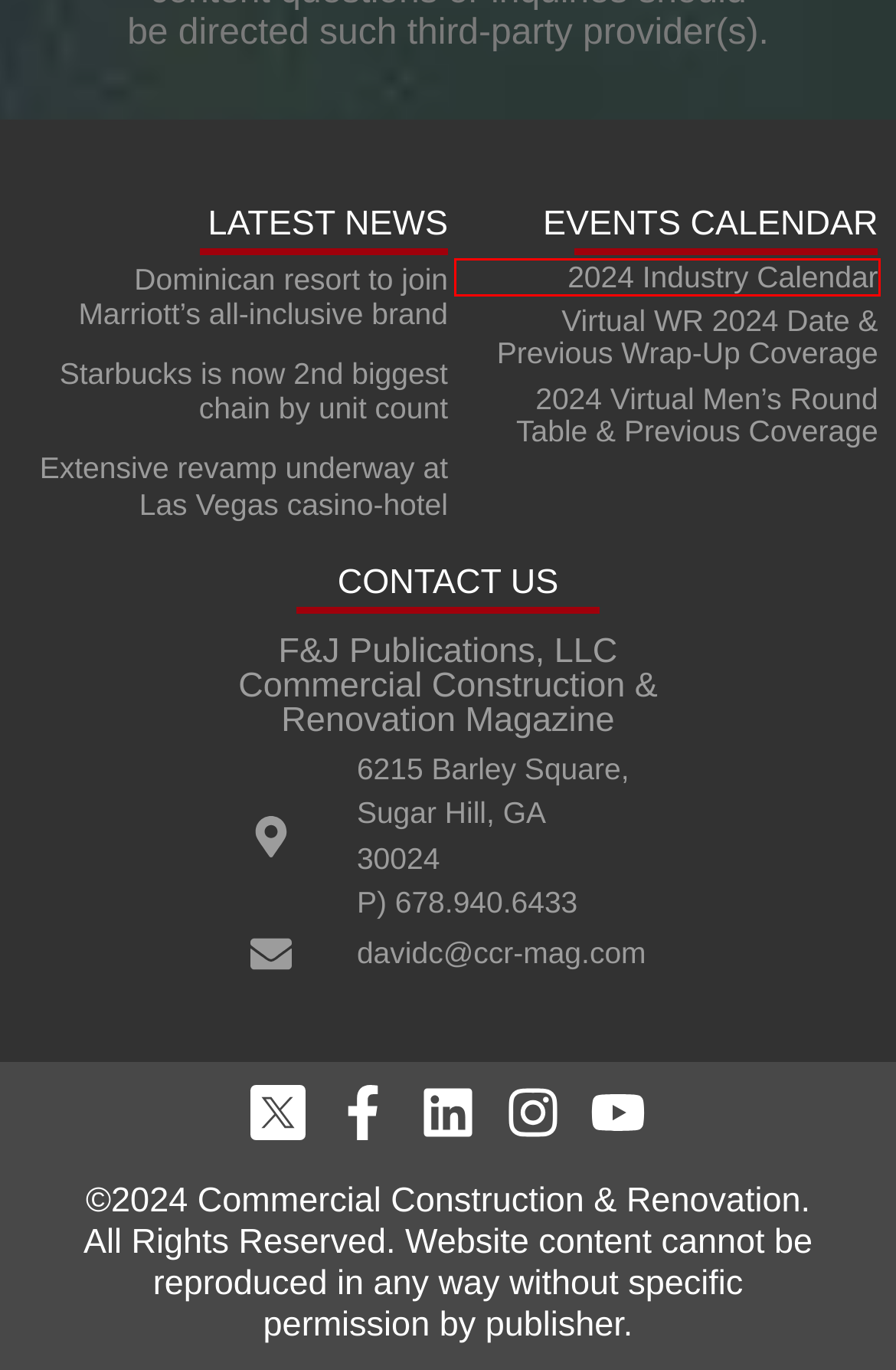Given a screenshot of a webpage with a red bounding box around a UI element, please identify the most appropriate webpage description that matches the new webpage after you click on the element. Here are the candidates:
A. CCR-Mag.com Home
B. Dominican resort to join Marriott's all-inclusive brand - CCR-Mag.com
C. Extensive revamp underway at Las Vegas casino-hotel - CCR-Mag.com
D. 2024 Virtual Men's Round Table & Previous Event Coverage - CCR-Mag.com
E. New Products - CCR-Mag.com
F. Oberoi to launch luxury brand, add 50 hotels by 2030 - CCR-Mag.com
G. Virtual WR 2024 Date & Previous Wrap-Up Coverage - CCR-Mag.com
H. Industry Calendar: - CCR-Mag.com

H